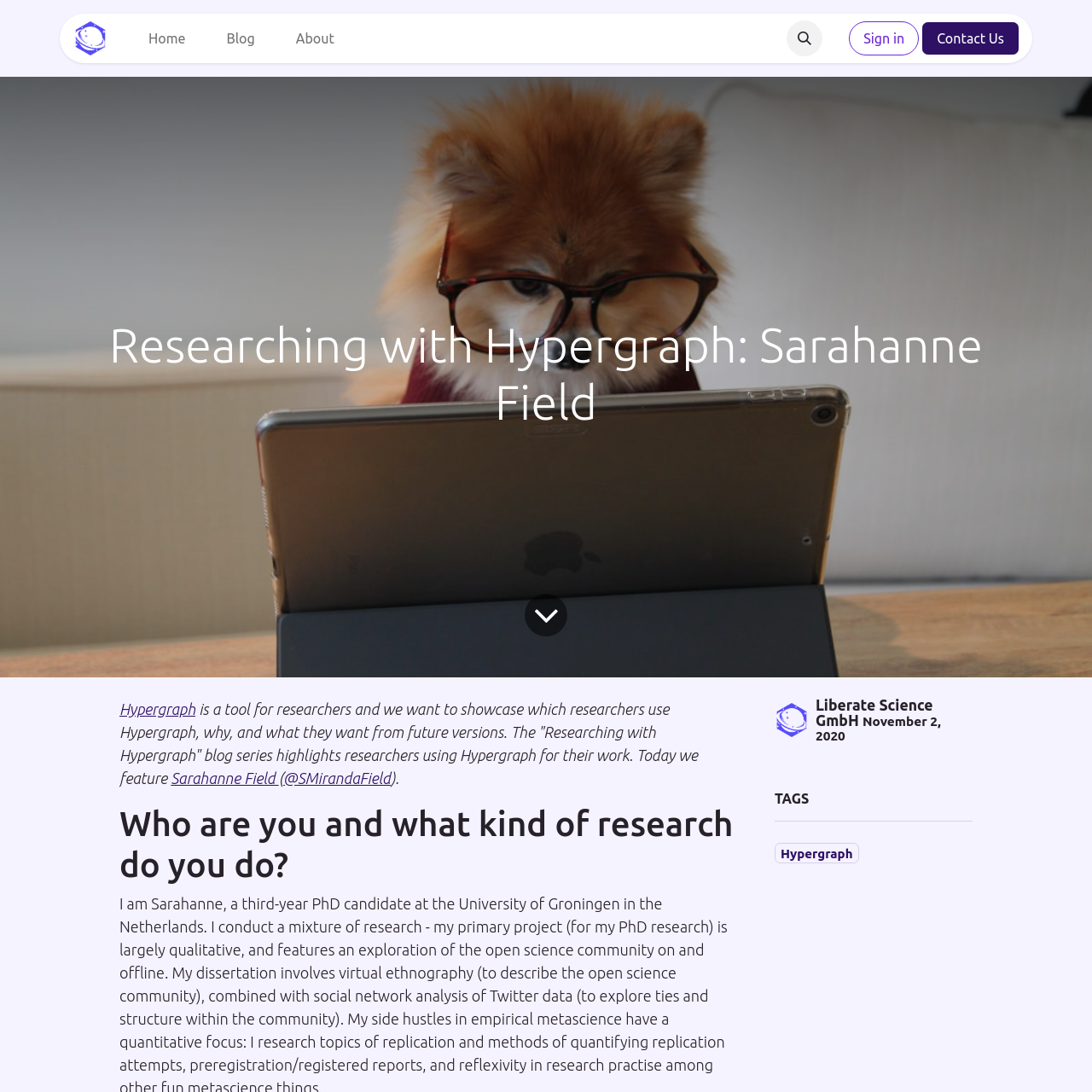Respond with a single word or short phrase to the following question: 
When was the blog post published?

November 2, 2020